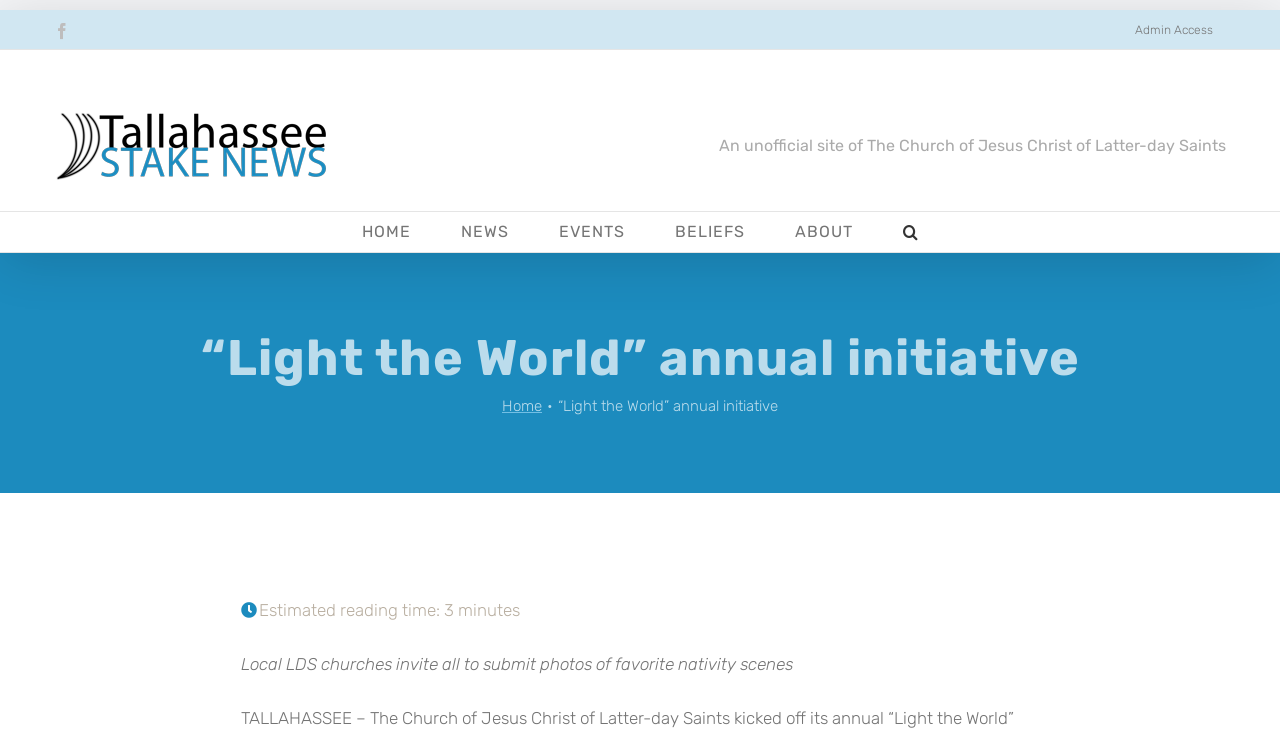Use a single word or phrase to answer the question: What is the purpose of the 'Search' button?

to search